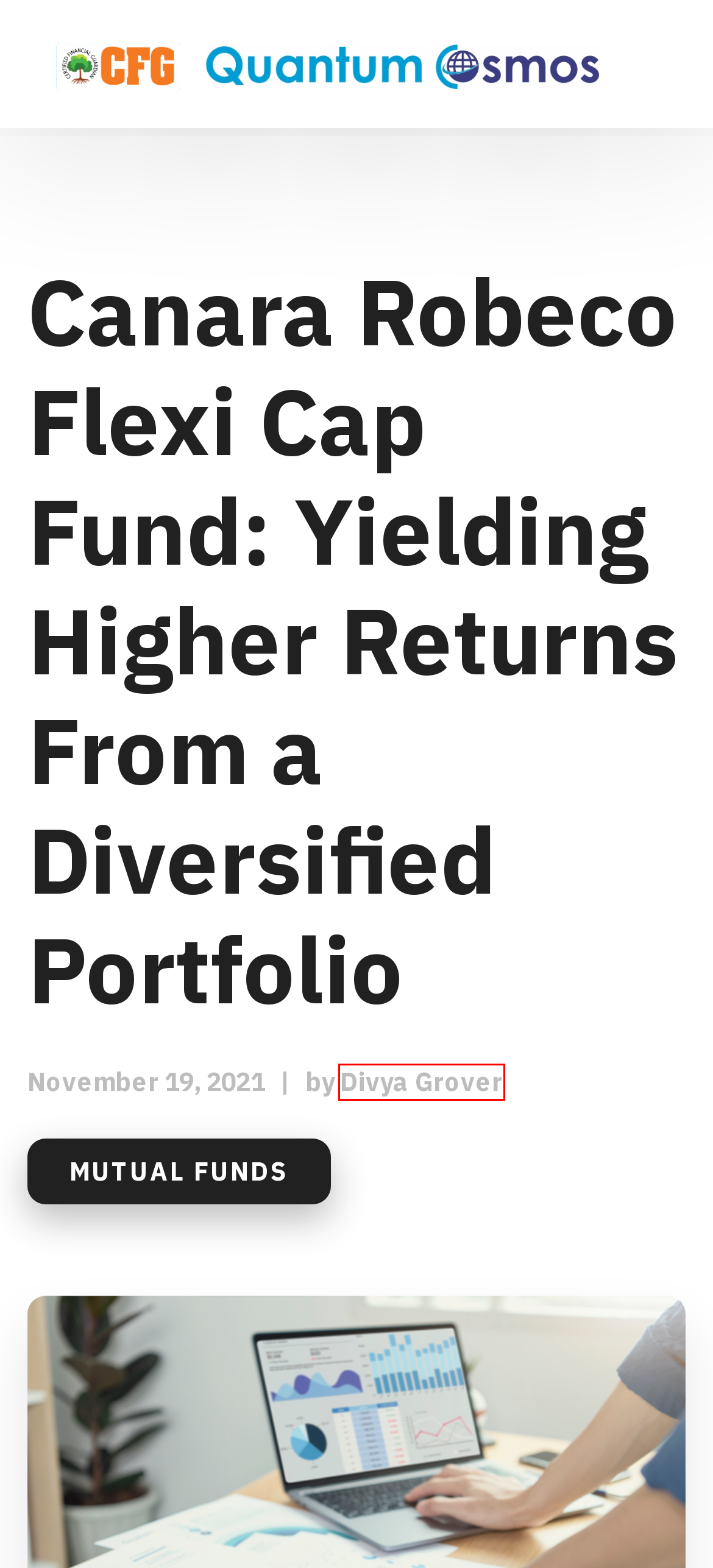Look at the screenshot of a webpage where a red bounding box surrounds a UI element. Your task is to select the best-matching webpage description for the new webpage after you click the element within the bounding box. The available options are:
A. Mutual Funds – Certified Financial Guardian
B. Certified Financial Guardian
C. Parag Parikh Flexi Cap Fund - Growth - Direct Plan - Mutual Fund Overview
D. Best Midcap Funds for 2022
E. Best Small-Cap Funds to Invest in 2021
F. Best Multi Cap/Flexi Cap Funds to Invest in 2021
G. Divya Grover – Certified Financial Guardian
H. PGIM India Flexi Cap Fund - Growth - Direct Plan - Mutual Fund Overview

G